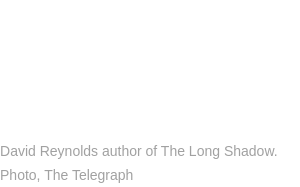Please provide a short answer using a single word or phrase for the question:
Who is credited with taking the photograph?

The Telegraph